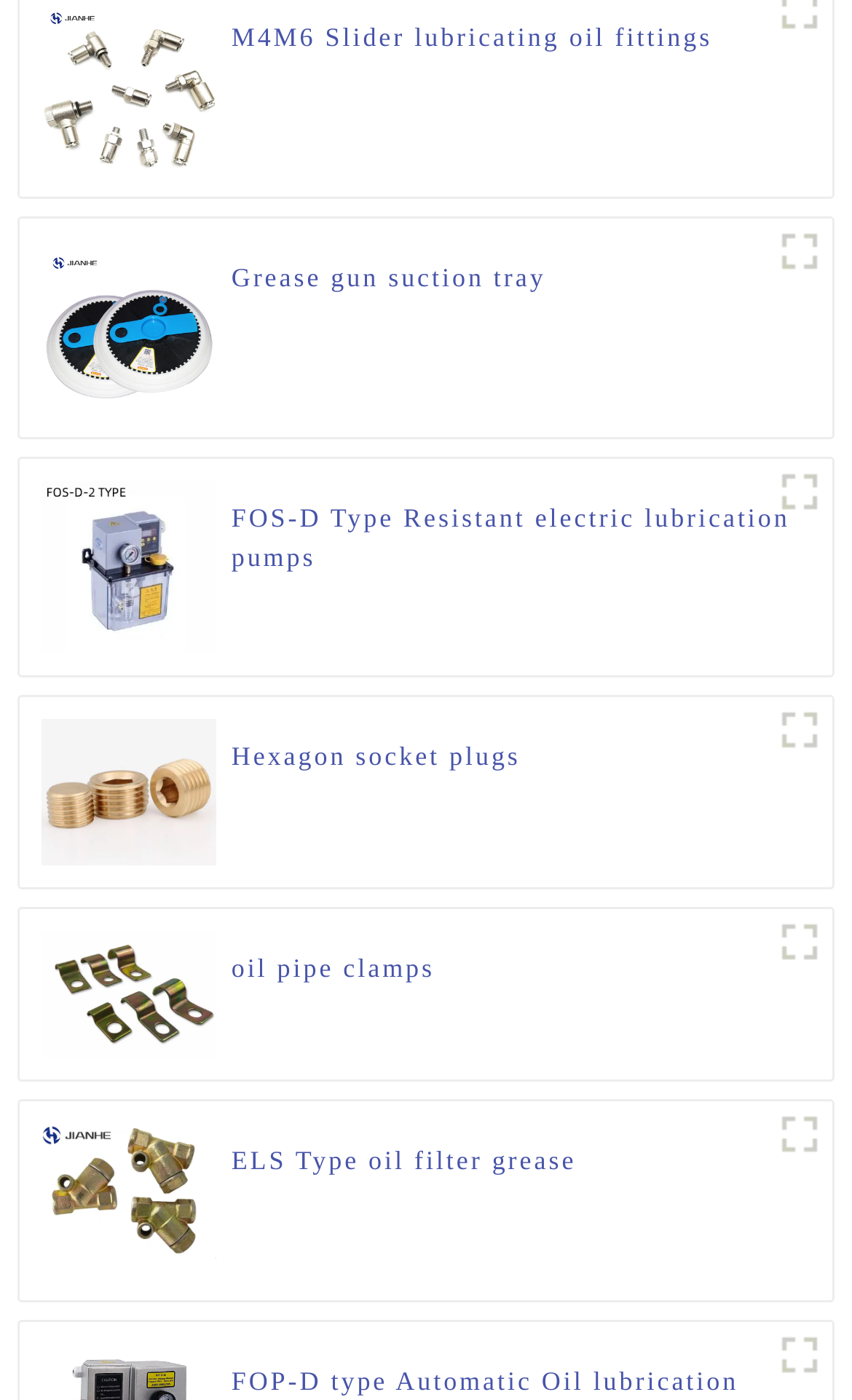Provide a one-word or one-phrase answer to the question:
What is the description of the image in the third figure?

Grease gun suction tray